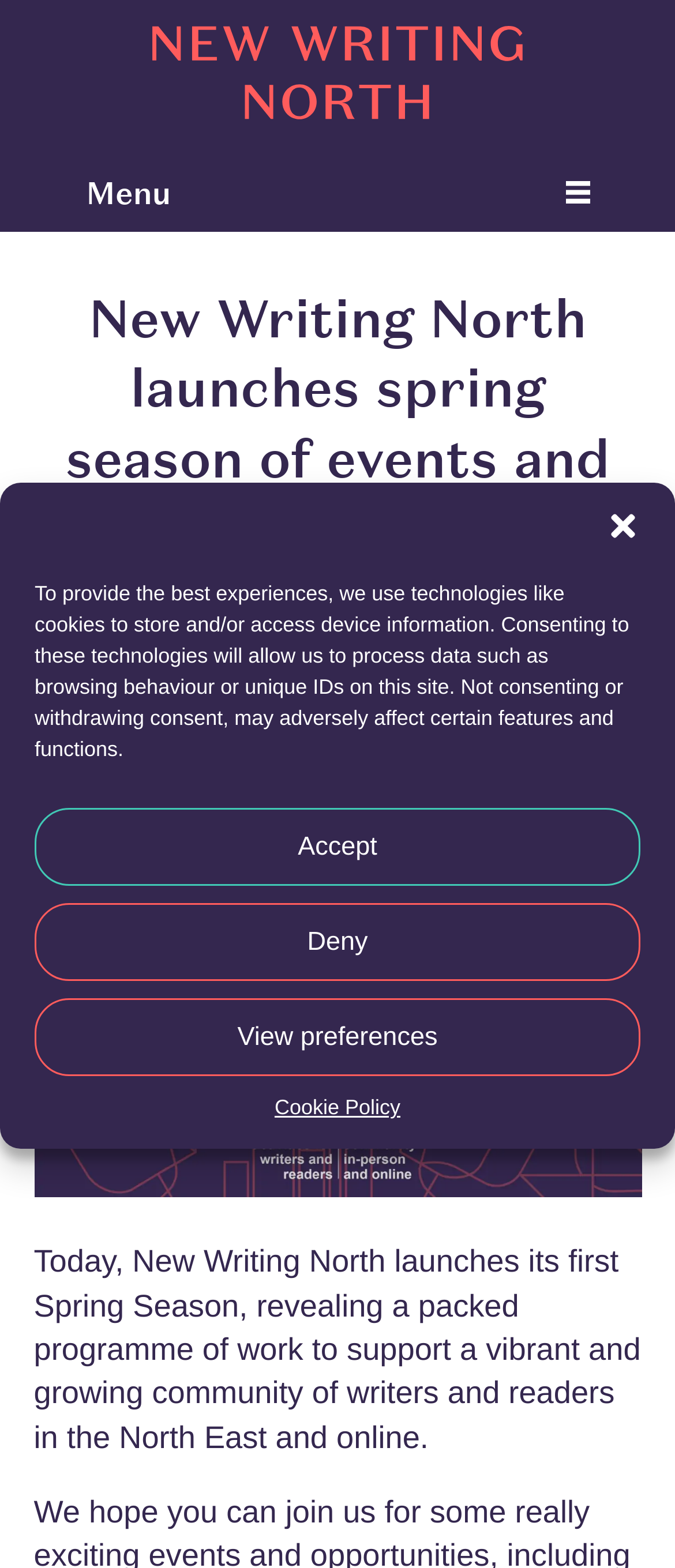Provide a brief response in the form of a single word or phrase:
What is the date of the post?

10 Feb 2023